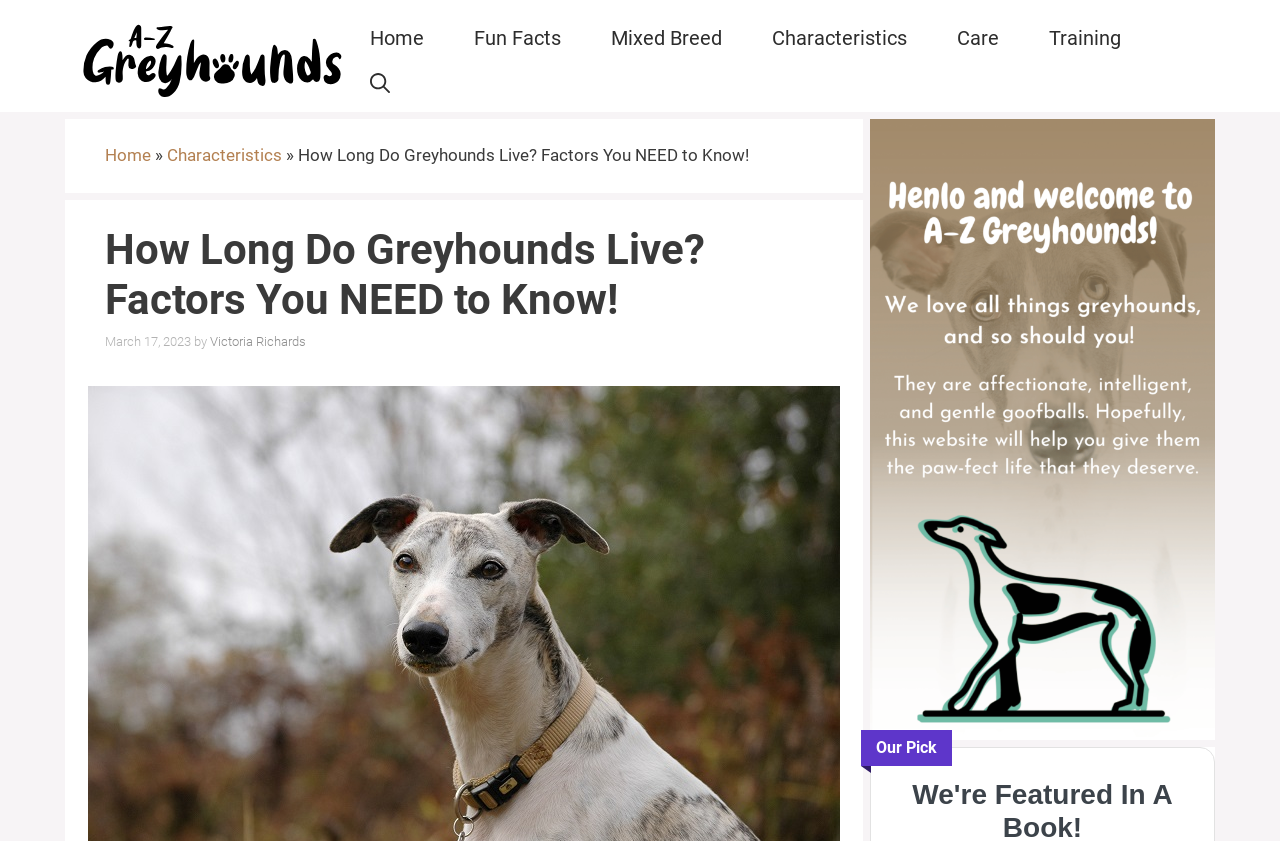Can you specify the bounding box coordinates for the region that should be clicked to fulfill this instruction: "Read the article about 'Characteristics'".

[0.13, 0.172, 0.22, 0.196]